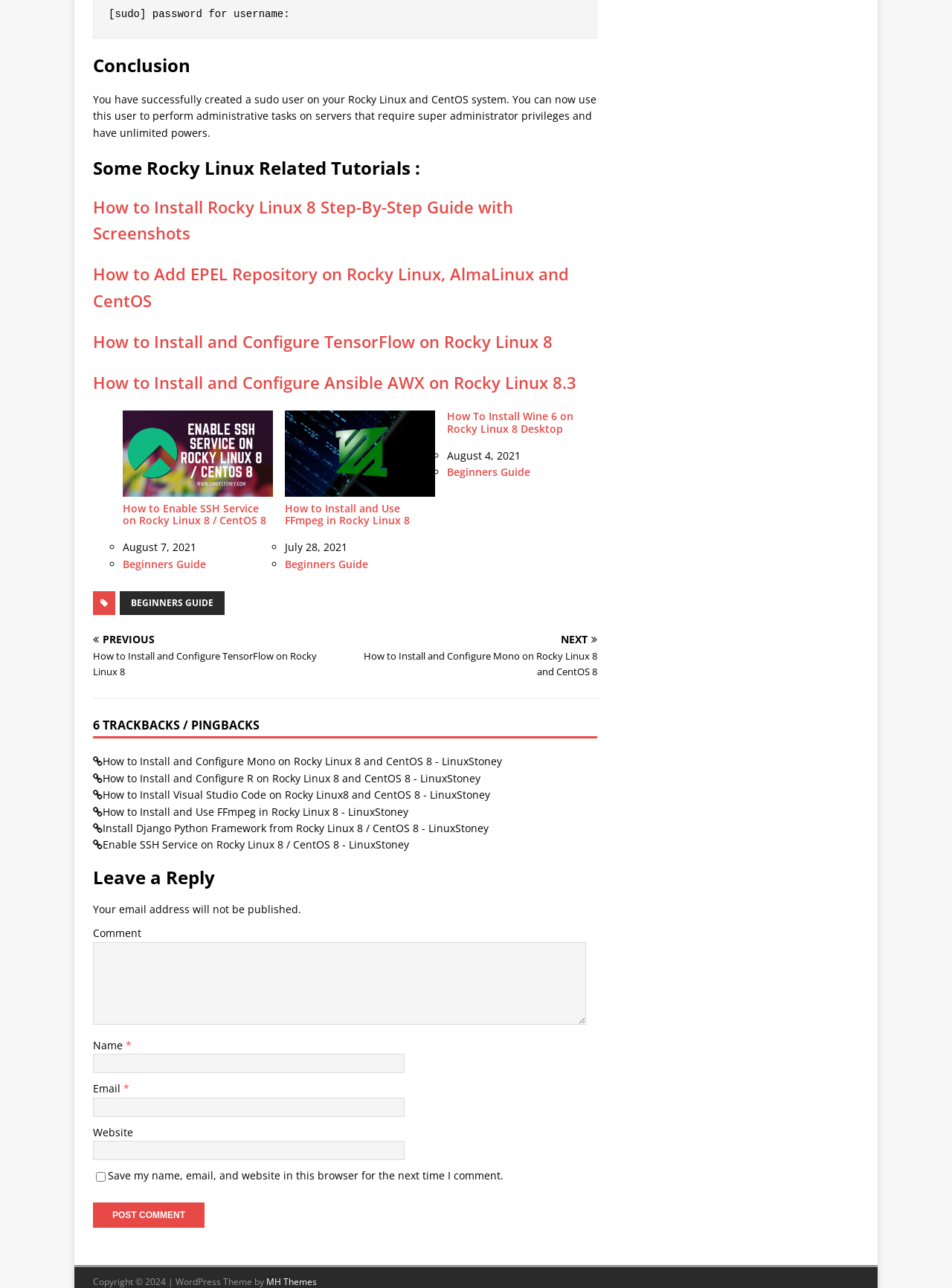What is the conclusion about?
Examine the screenshot and reply with a single word or phrase.

sudo user creation